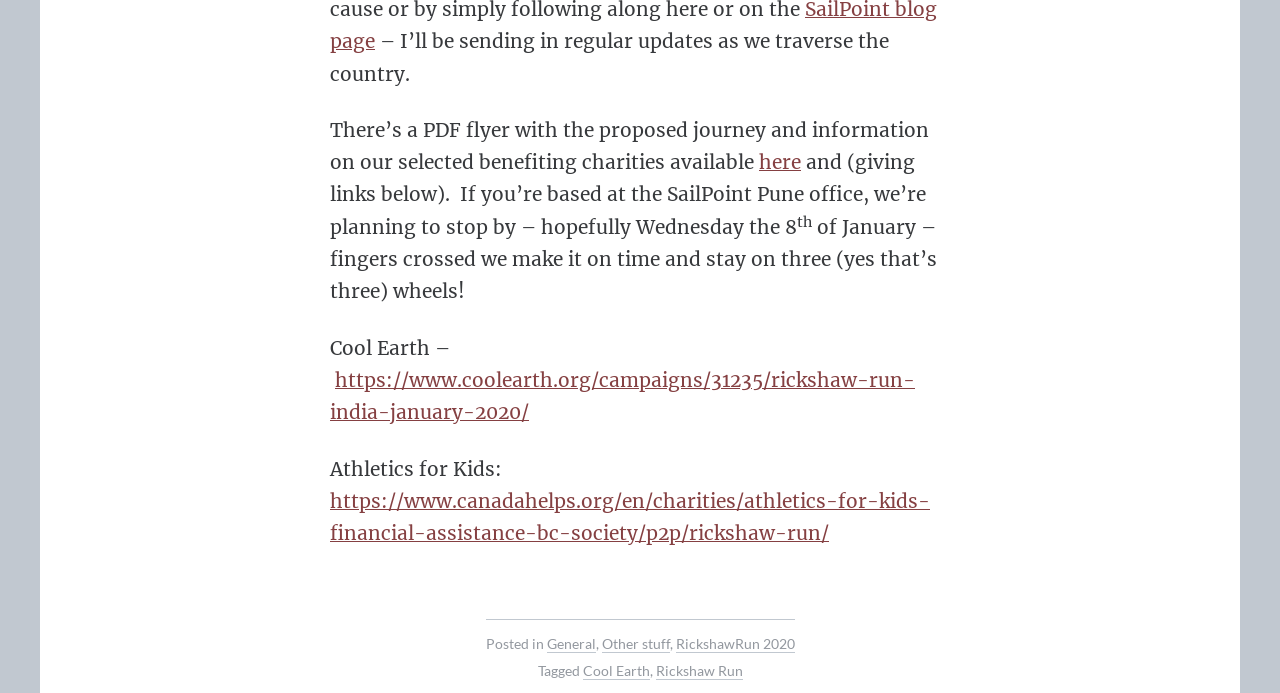How many wheels does the author hope to stay on? Please answer the question using a single word or phrase based on the image.

Three